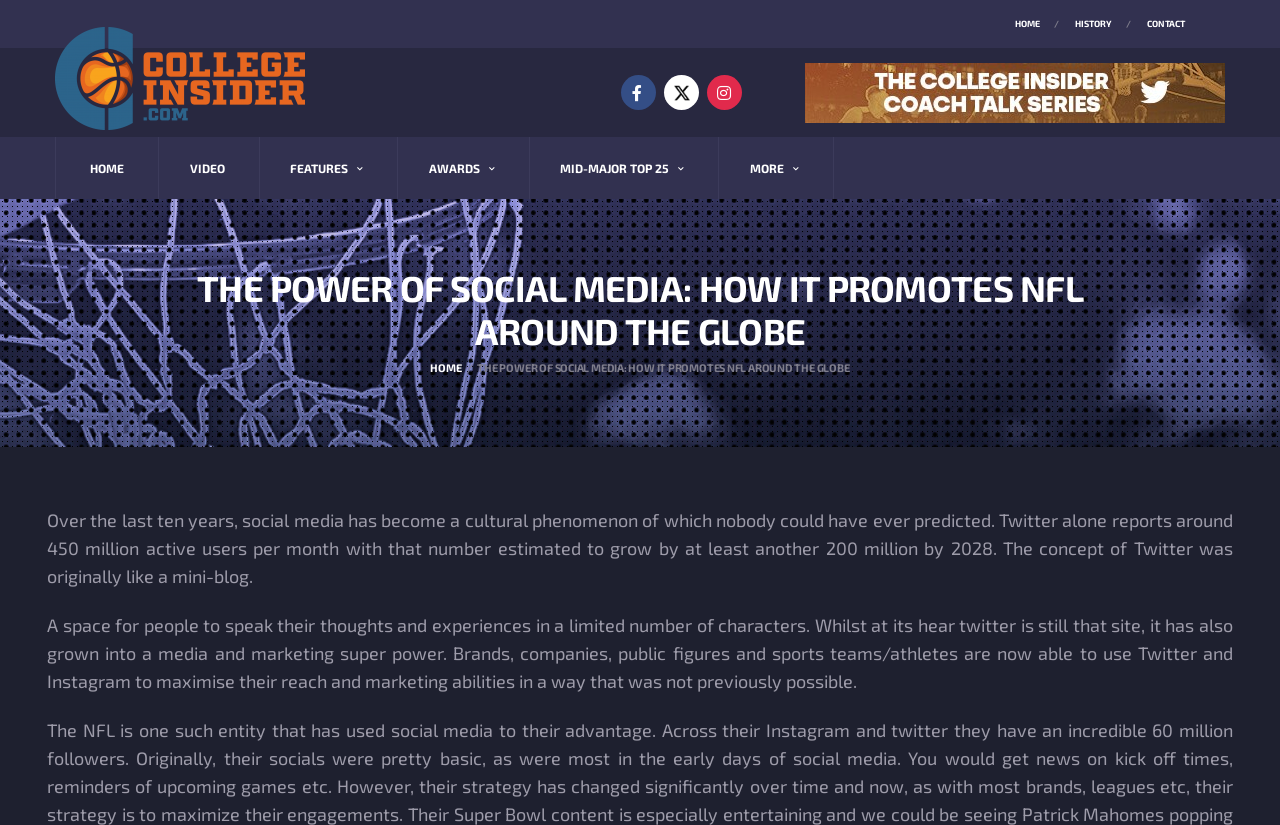What is the original concept of Twitter?
Please respond to the question with as much detail as possible.

This information can be found in the same StaticText element as before, which states that 'The concept of Twitter was originally like a mini-blog'.